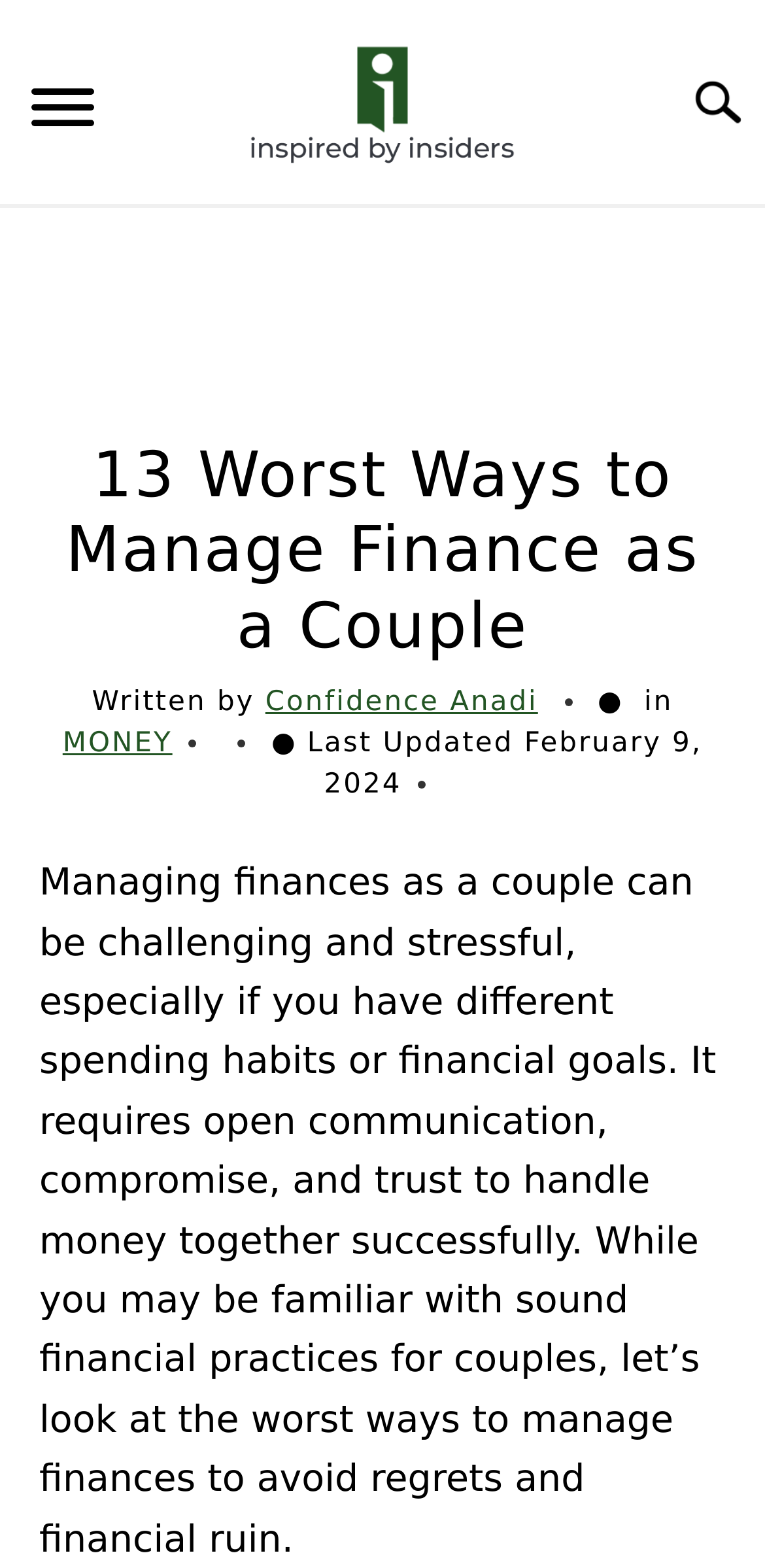Determine the bounding box coordinates of the clickable element to complete this instruction: "Visit the author's page 'Confidence Anadi'". Provide the coordinates in the format of four float numbers between 0 and 1, [left, top, right, bottom].

[0.347, 0.438, 0.703, 0.458]